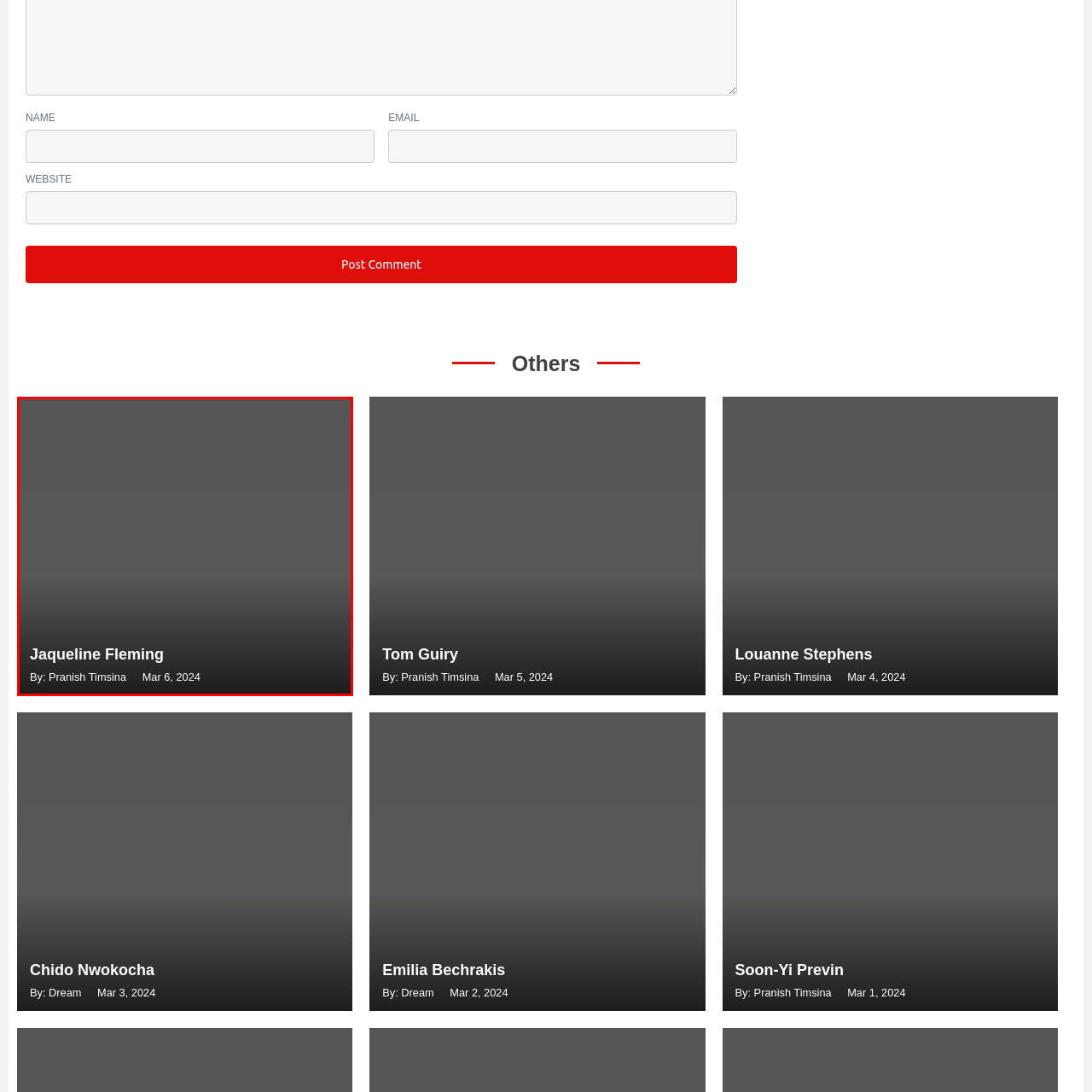Explain the image in the red bounding box with extensive details.

The image features a portrait of Jaqueline Fleming, possibly showcasing her in a professional or artistic context. Below the image is a caption that states her name, "Jaqueline Fleming," prominently. The name is followed by attribution to the author, "By: Pranish Timsina," indicating that this piece was published on March 6, 2024. The overall presentation suggests she may be a noteworthy figure, potentially involved in a creative or professional field, reflecting a moment worth sharing within the community.